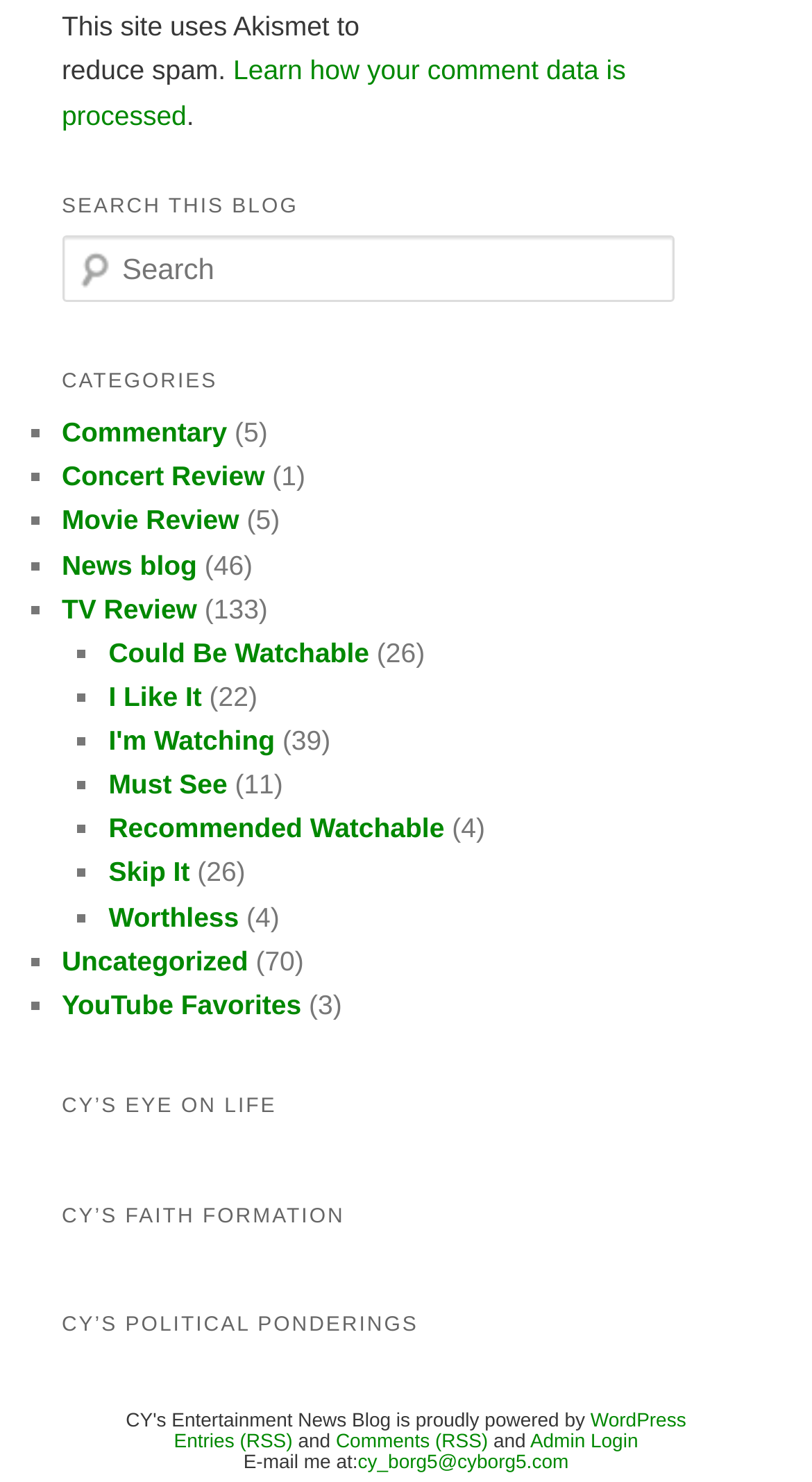Please identify the bounding box coordinates of the element's region that needs to be clicked to fulfill the following instruction: "Learn how your comment data is processed". The bounding box coordinates should consist of four float numbers between 0 and 1, i.e., [left, top, right, bottom].

[0.076, 0.037, 0.771, 0.088]